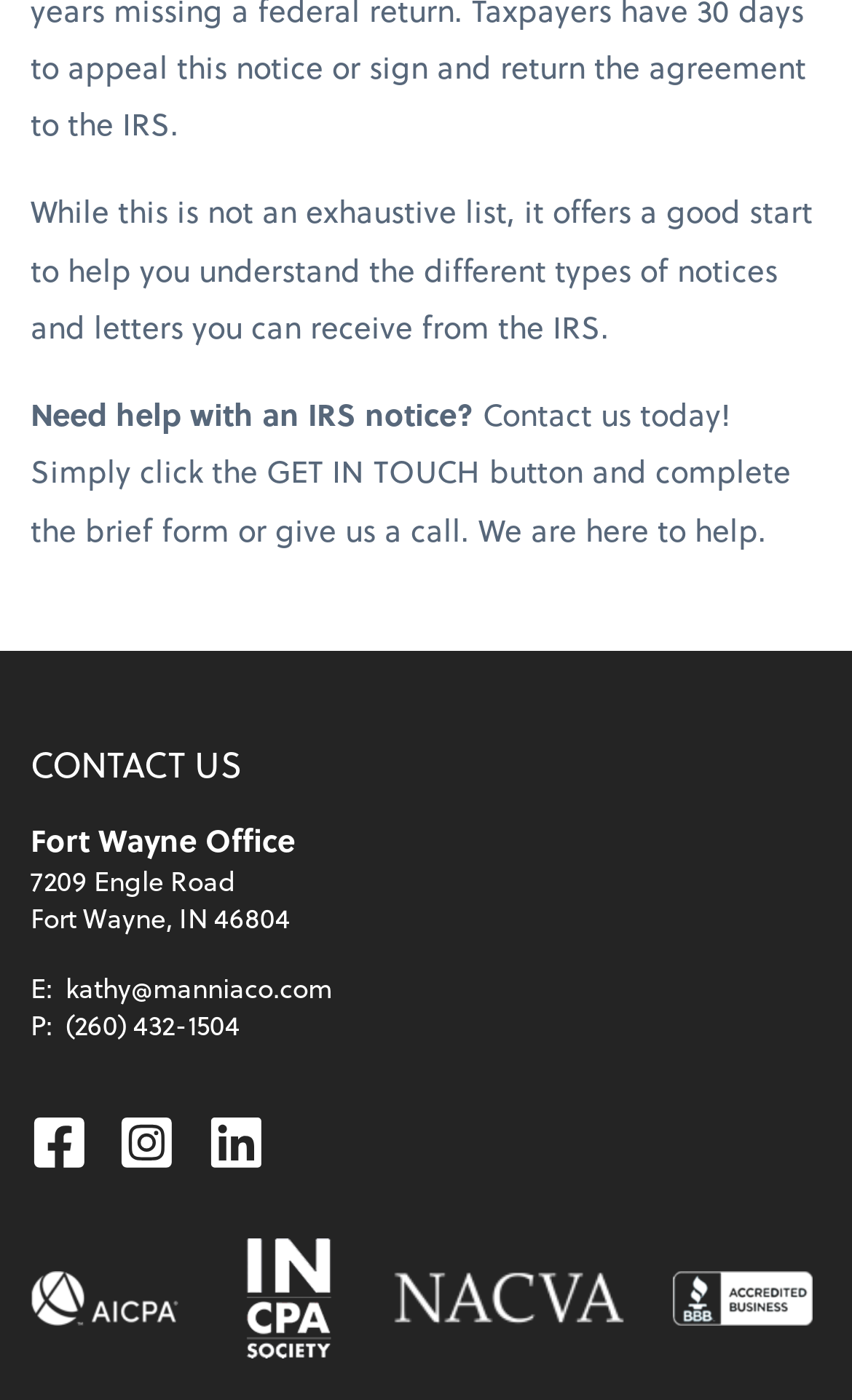What social media platforms are linked on the webpage?
Examine the webpage screenshot and provide an in-depth answer to the question.

The webpage contains links to Facebook, Instagram, and LinkedIn, indicating that these social media platforms are linked on the webpage.